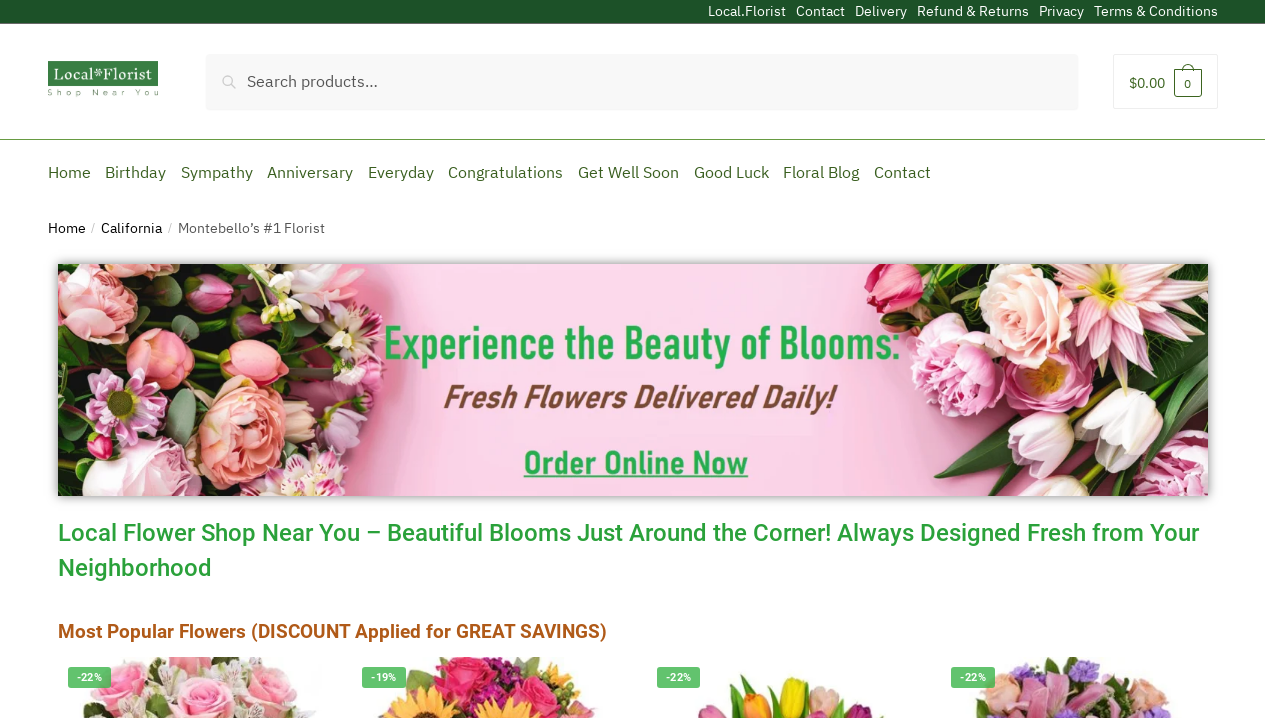Describe the entire webpage, focusing on both content and design.

This webpage is a local florist's website, specifically serving Montebello and other cities nationwide. At the top, there is a prominent link "Same Day Flower Delivery" accompanied by an image, which suggests that the florist offers same-day delivery services. 

To the right of the top section, there is a search bar with a "Search" button, allowing users to search for specific products or services. Next to the search bar, there is a link displaying the current total cost of the user's order, which is $0.00.

Below the top section, there is a primary navigation menu with nine links: "Home", "Birthday", "Sympathy", "Anniversary", "Everyday", "Congratulations", "Get Well Soon", "Good Luck", and "Floral Blog". These links likely lead to different categories of flowers or occasions.

Under the primary navigation menu, there is a breadcrumb navigation menu with links to "Home", "California", and "Montebello’s #1 Florist", indicating the user's current location within the website.

The main content of the webpage is divided into sections. The first section features a link and an image promoting the online delivery of fresh flowers, with a call-to-action to explore the collection and brighten someone's day. 

Below this section, there is a heading that reads "Local Flower Shop Near You – Beautiful Blooms Just Around the Corner! Always Designed Fresh from Your Neighborhood", which emphasizes the florist's local presence and commitment to fresh designs.

The next section is headed "Most Popular Flowers (DISCOUNT Applied for GREAT SAVINGS)", suggesting that the webpage will display a selection of popular flowers with discounted prices.